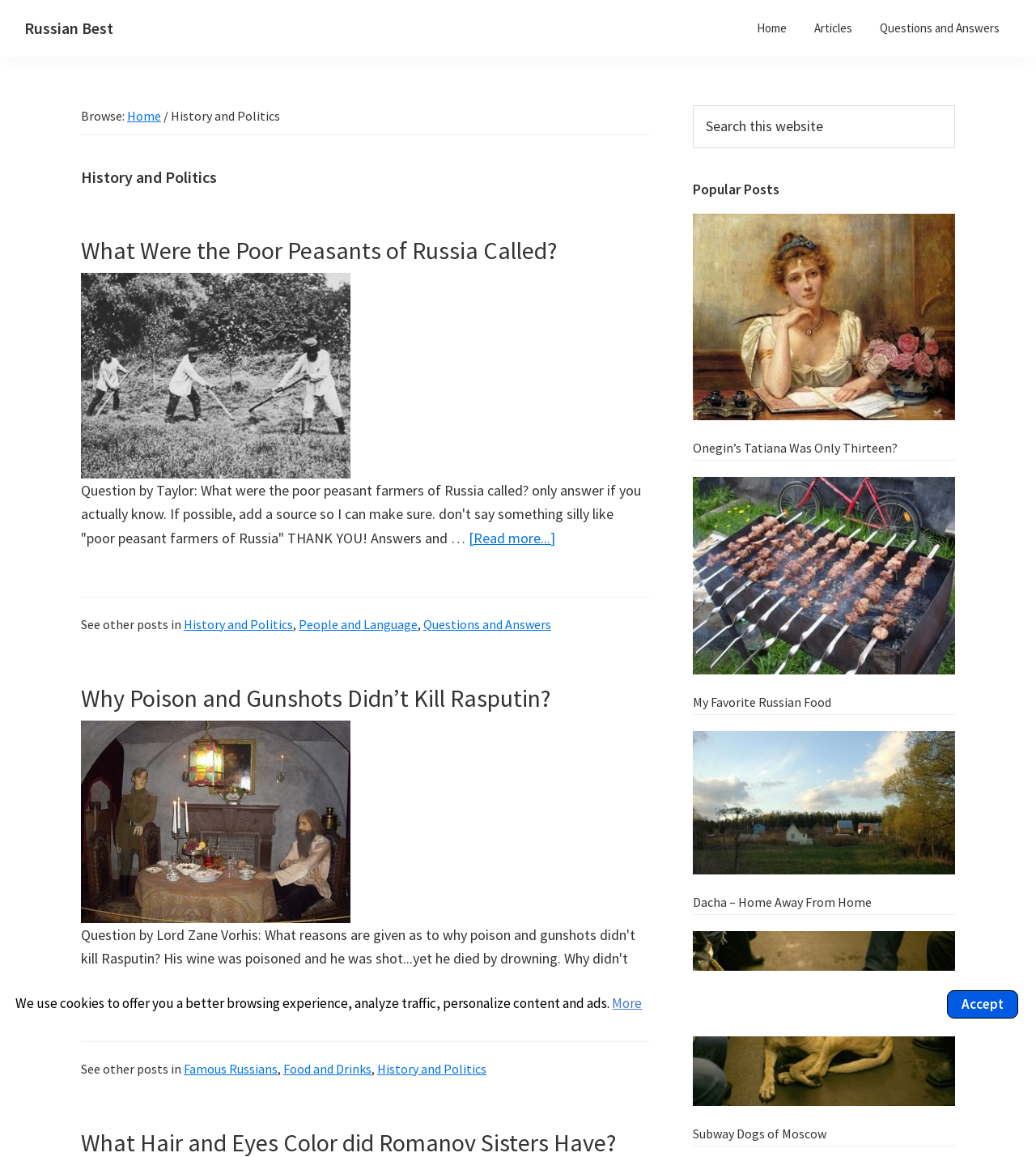Provide a short answer using a single word or phrase for the following question: 
How many headings are in the main navigation?

3